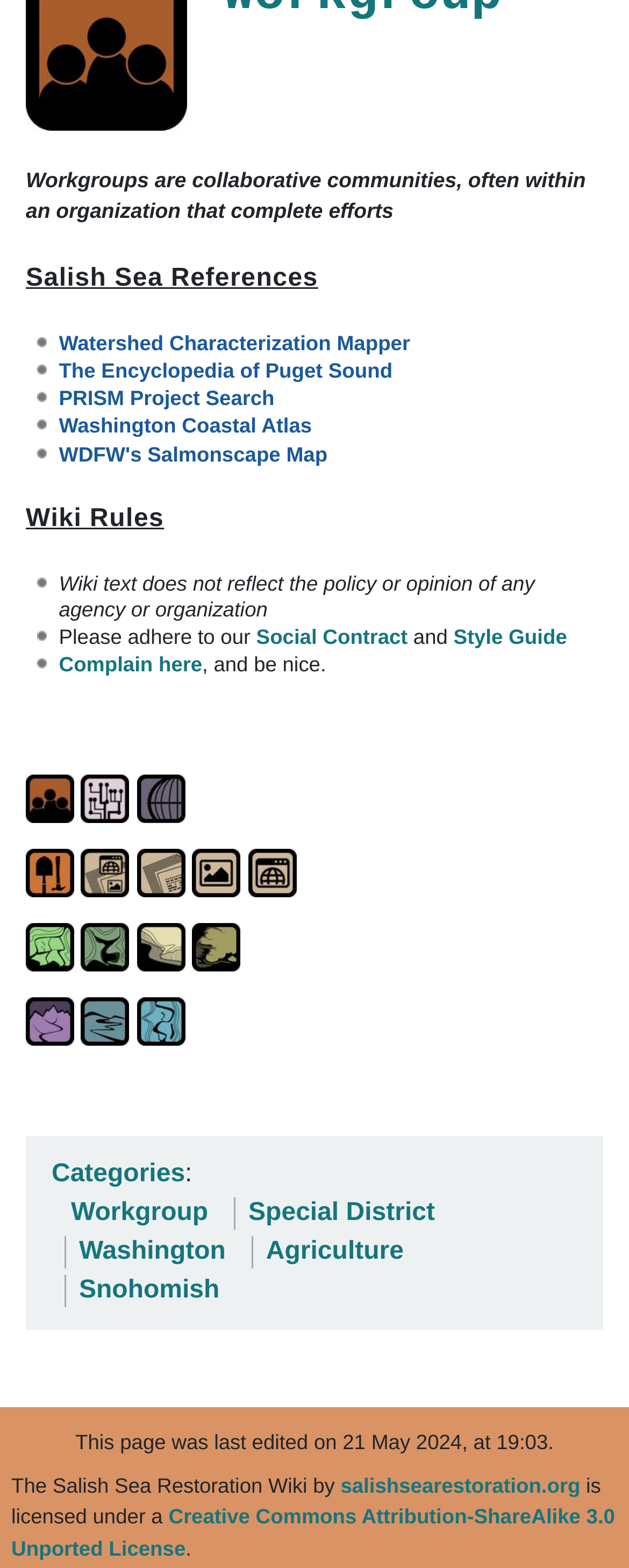Find and indicate the bounding box coordinates of the region you should select to follow the given instruction: "Explore the 'Link to List of Workgroups'".

[0.041, 0.5, 0.118, 0.518]